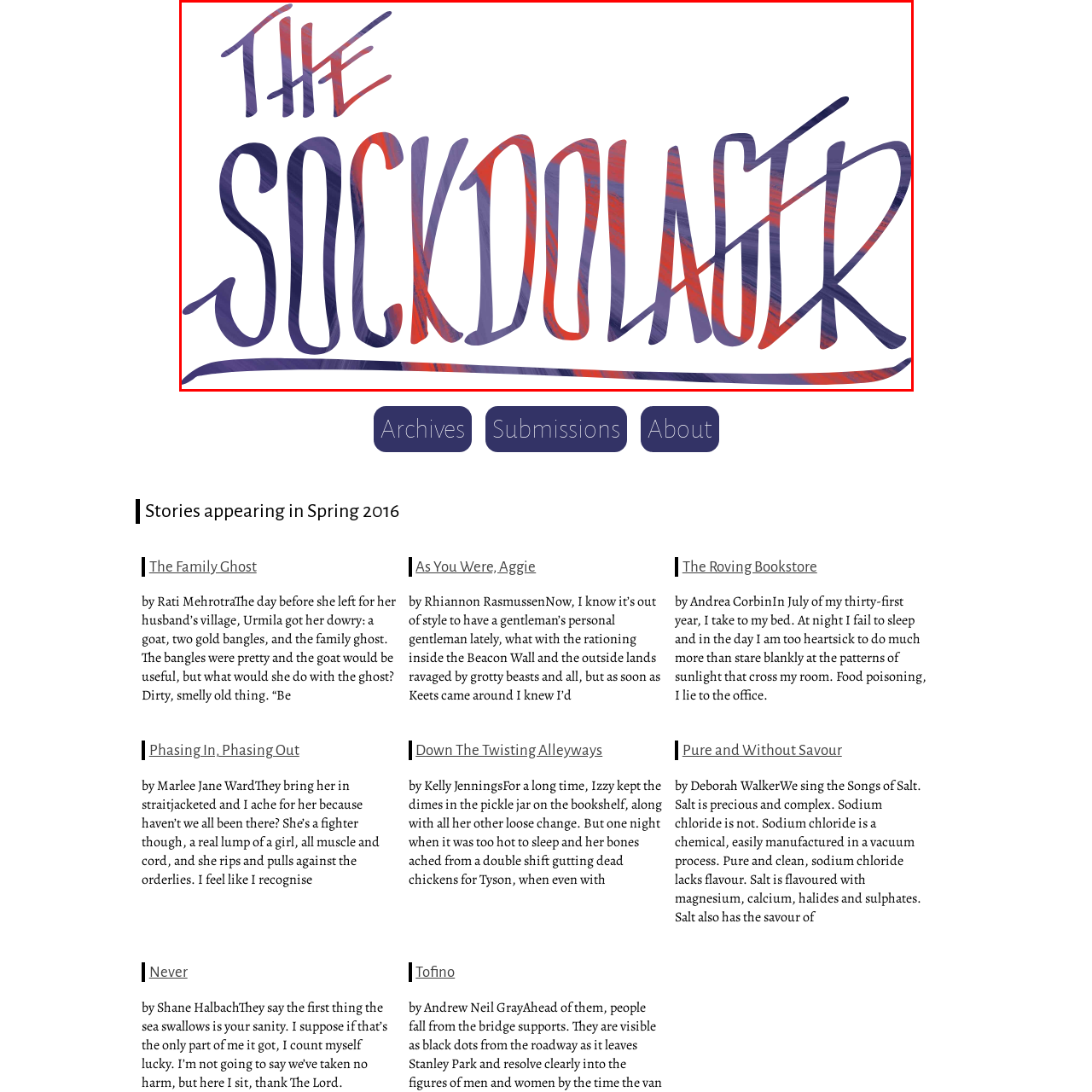What is the edition of the publication?
View the image highlighted by the red bounding box and provide your answer in a single word or a brief phrase.

Spring 2016